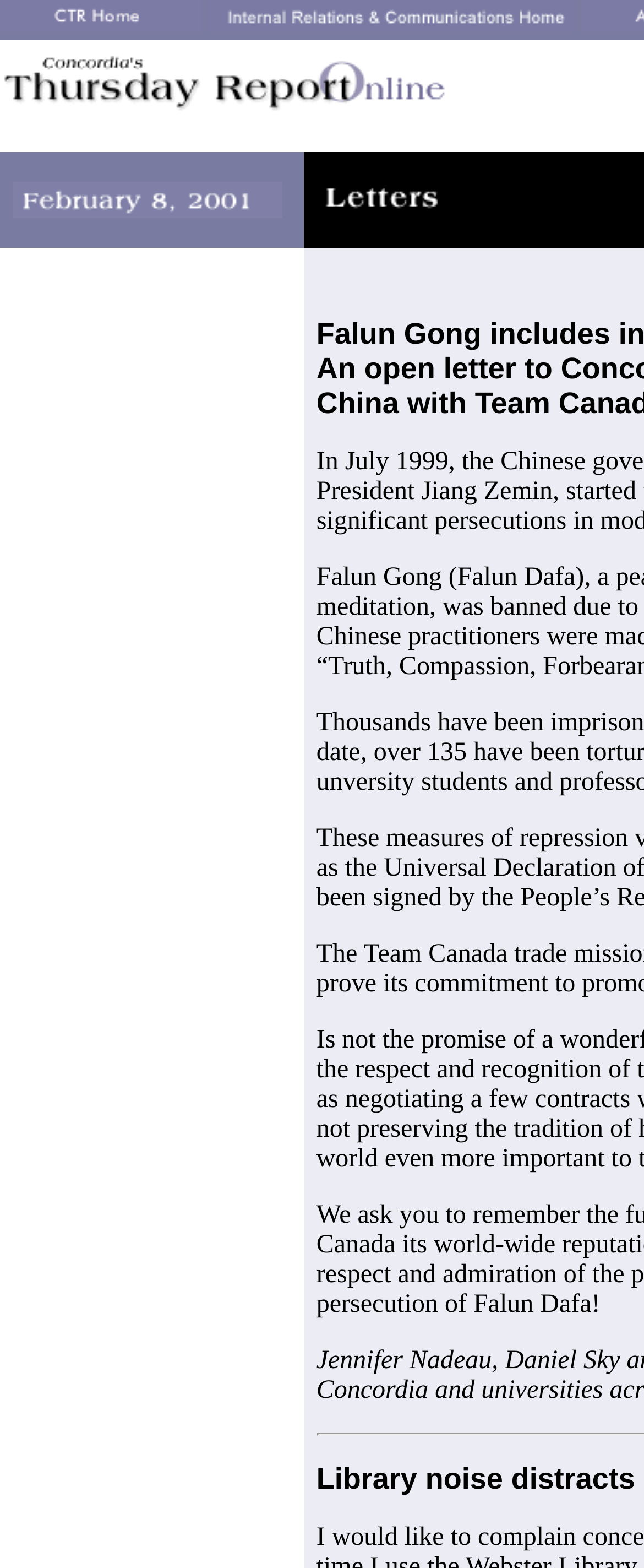Using the information from the screenshot, answer the following question thoroughly:
What is the name of the report?

Based on the image element 'THURSDAY REPORT ONLINE' and the meta description 'Concordia's Thursday Report', it can be inferred that the name of the report is Thursday Report.